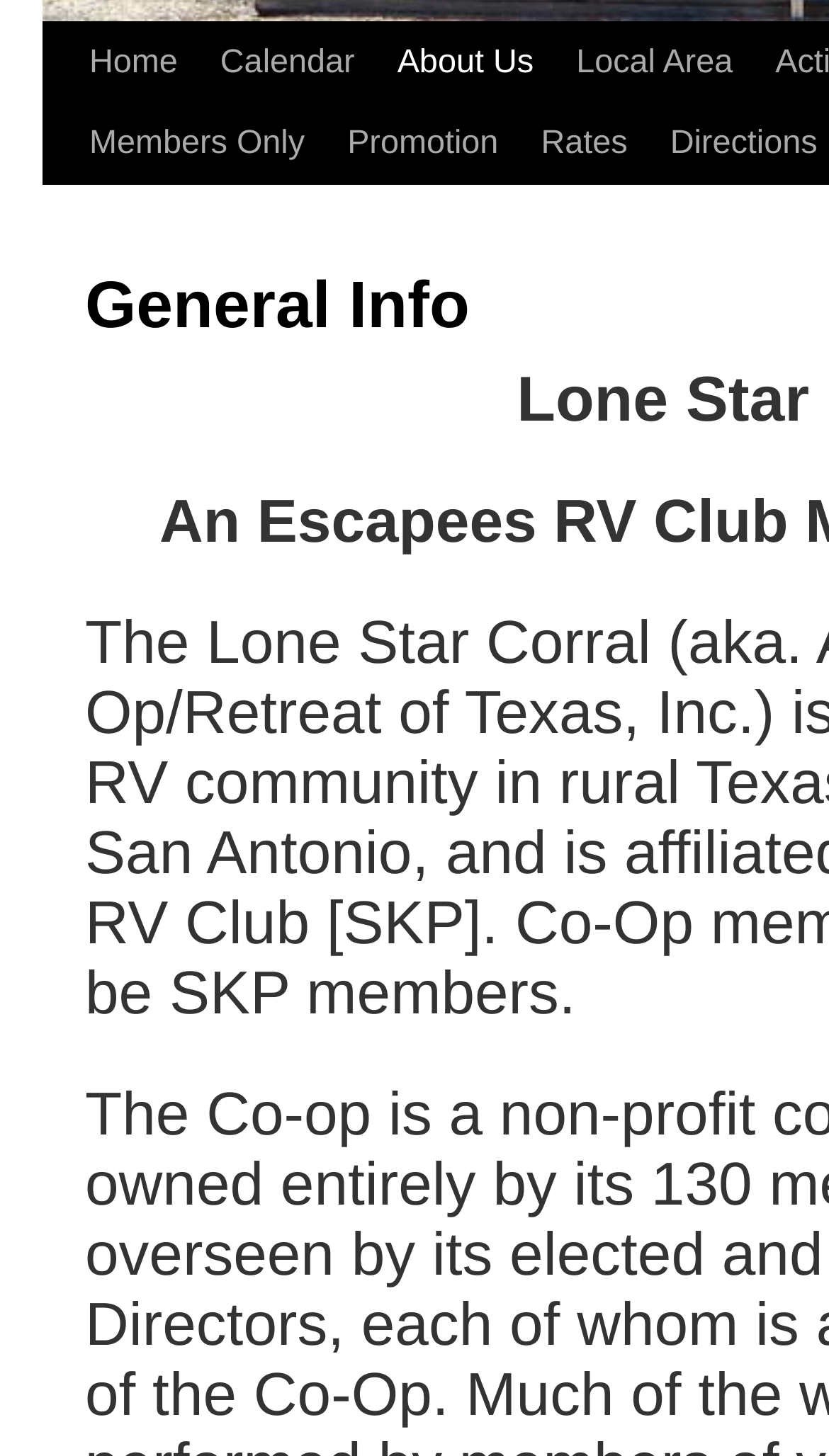Give the bounding box coordinates for the element described by: "Local Area".

[0.597, 0.016, 0.806, 0.127]